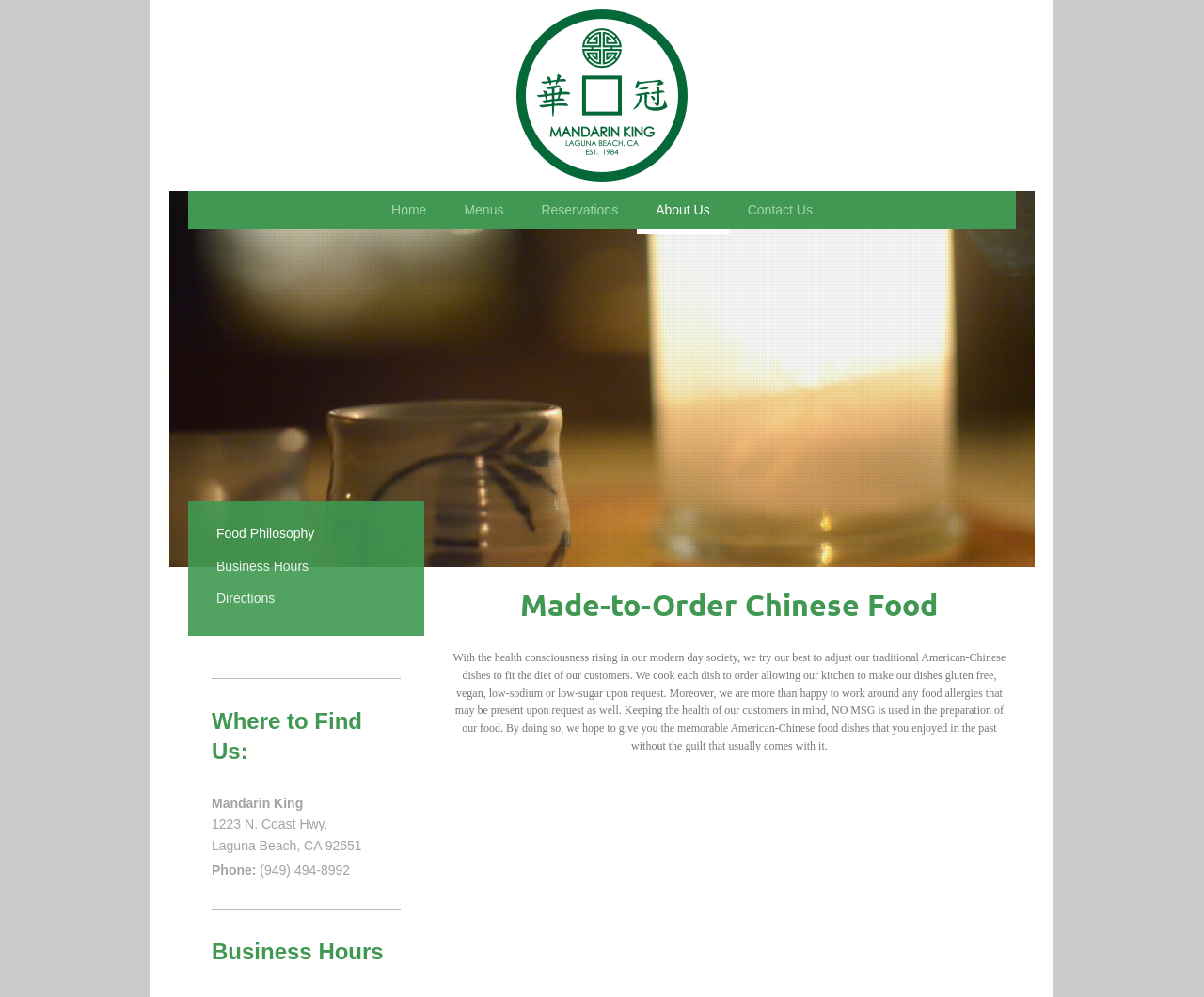Please extract and provide the main headline of the webpage.

Made-to-Order Chinese Food